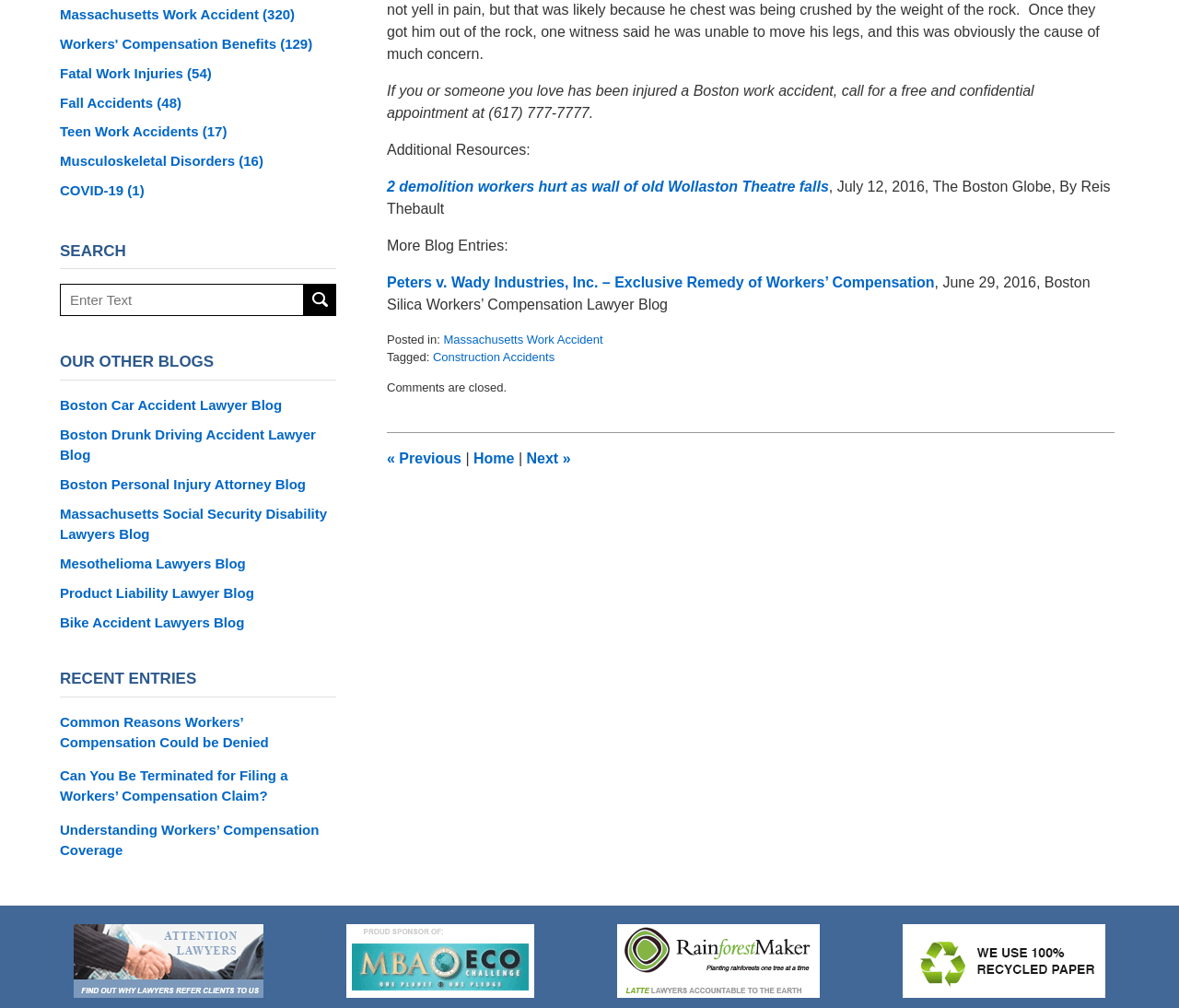Please indicate the bounding box coordinates for the clickable area to complete the following task: "Go to the home page". The coordinates should be specified as four float numbers between 0 and 1, i.e., [left, top, right, bottom].

[0.402, 0.447, 0.436, 0.462]